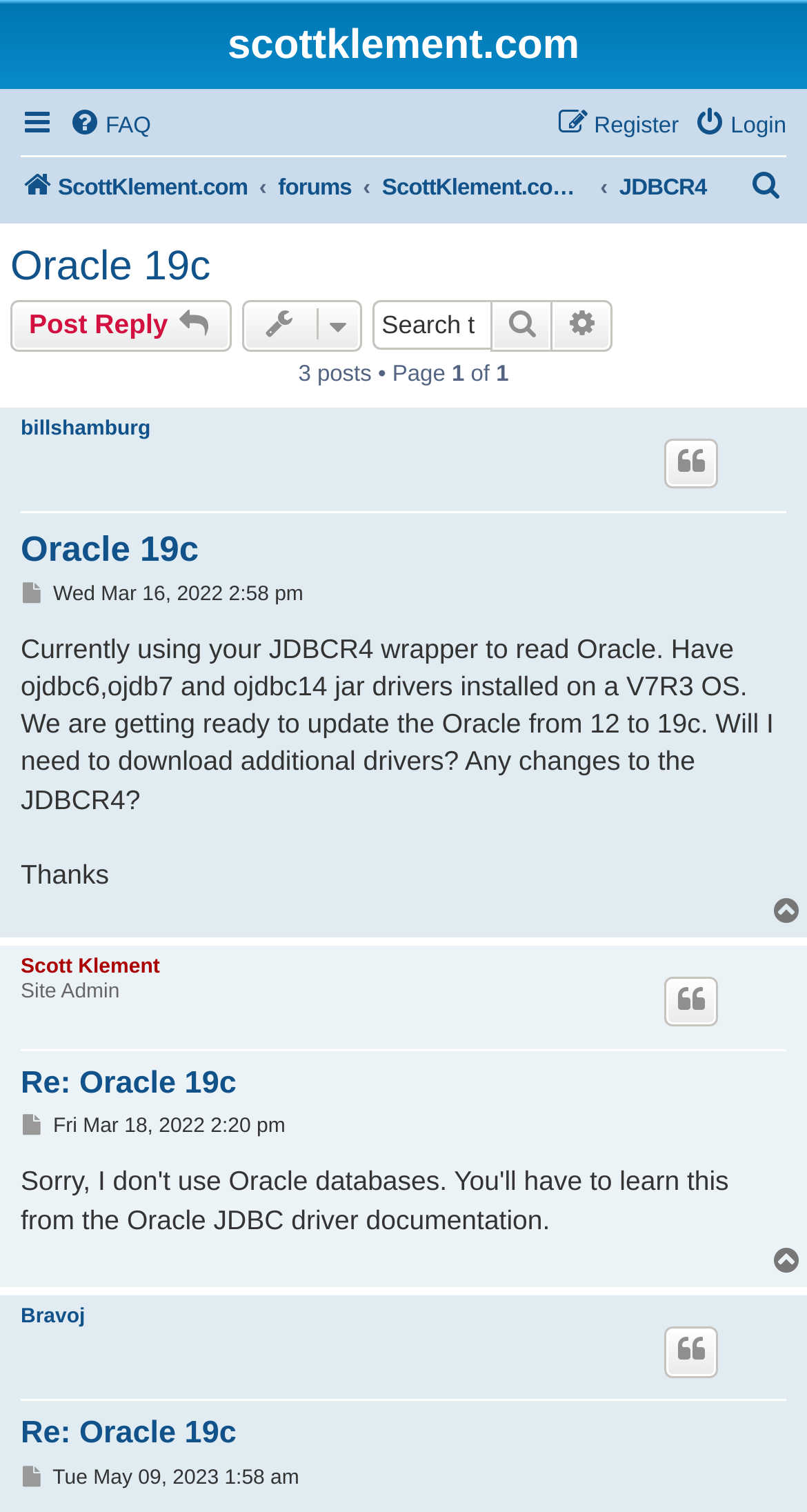Determine the bounding box of the UI element mentioned here: "Post Reply". The coordinates must be in the format [left, top, right, bottom] with values ranging from 0 to 1.

[0.013, 0.199, 0.287, 0.232]